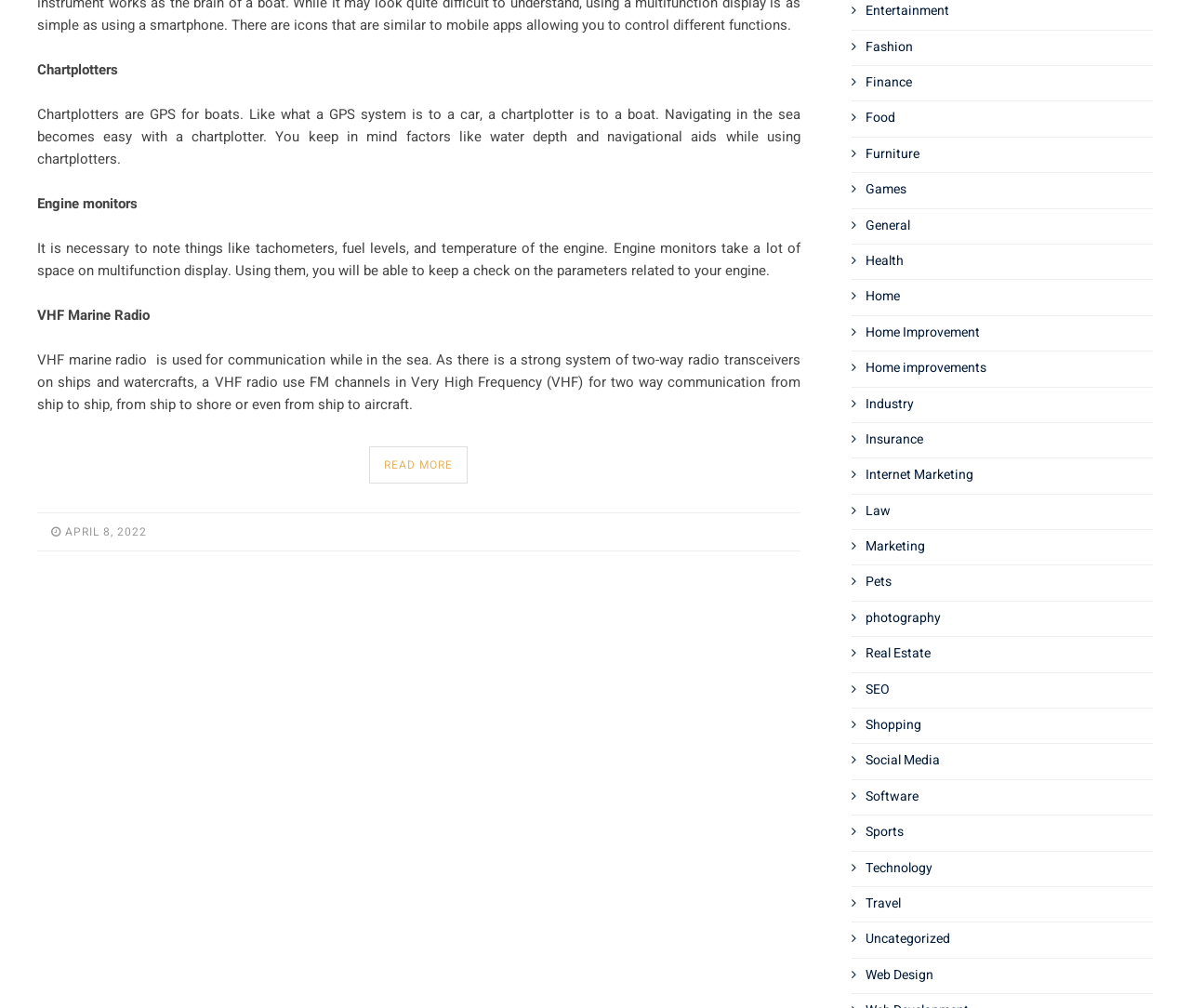Please locate the clickable area by providing the bounding box coordinates to follow this instruction: "Explore Home Improvement".

[0.727, 0.32, 0.823, 0.339]